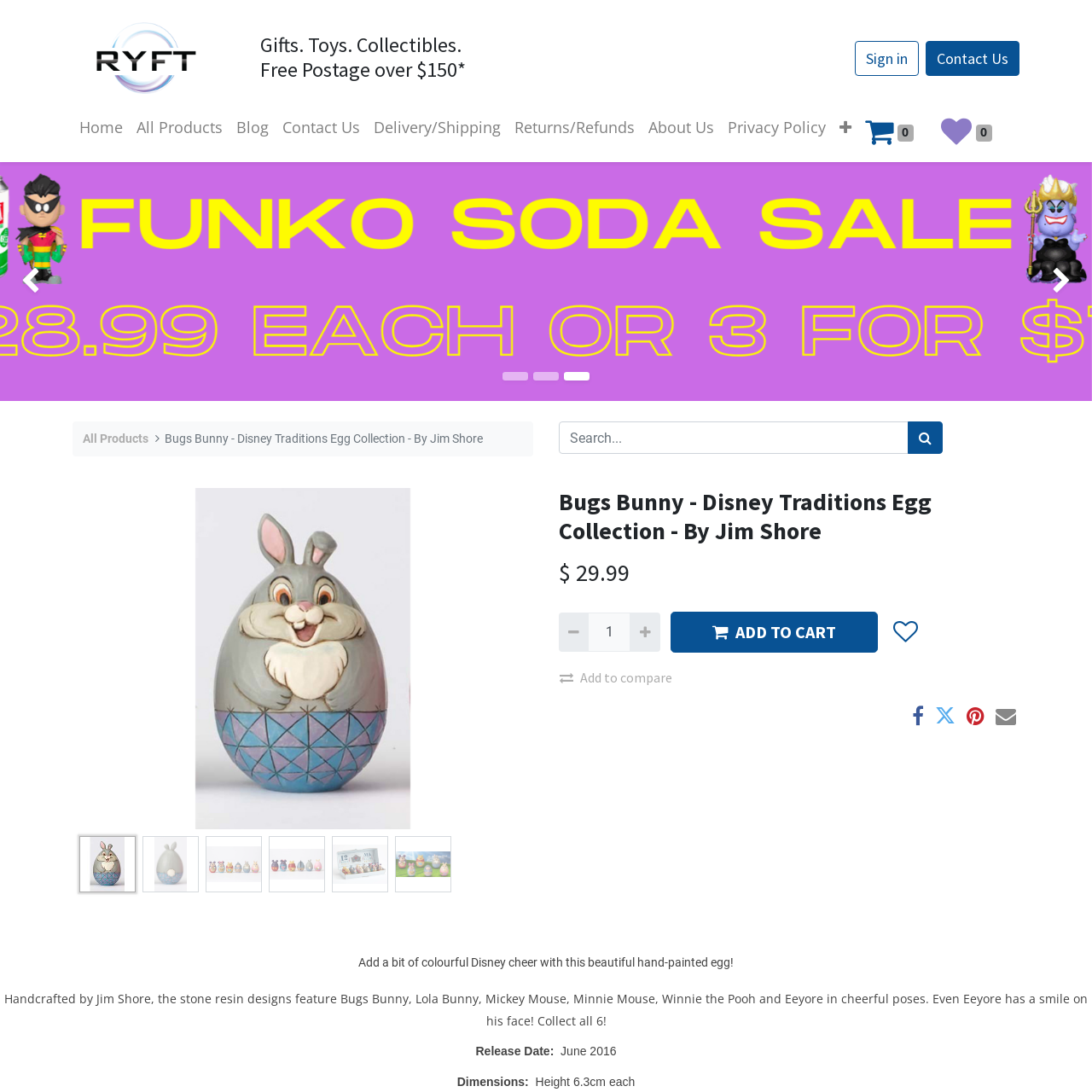Please identify the bounding box coordinates of the clickable region that I should interact with to perform the following instruction: "Add to cart". The coordinates should be expressed as four float numbers between 0 and 1, i.e., [left, top, right, bottom].

[0.614, 0.56, 0.804, 0.597]